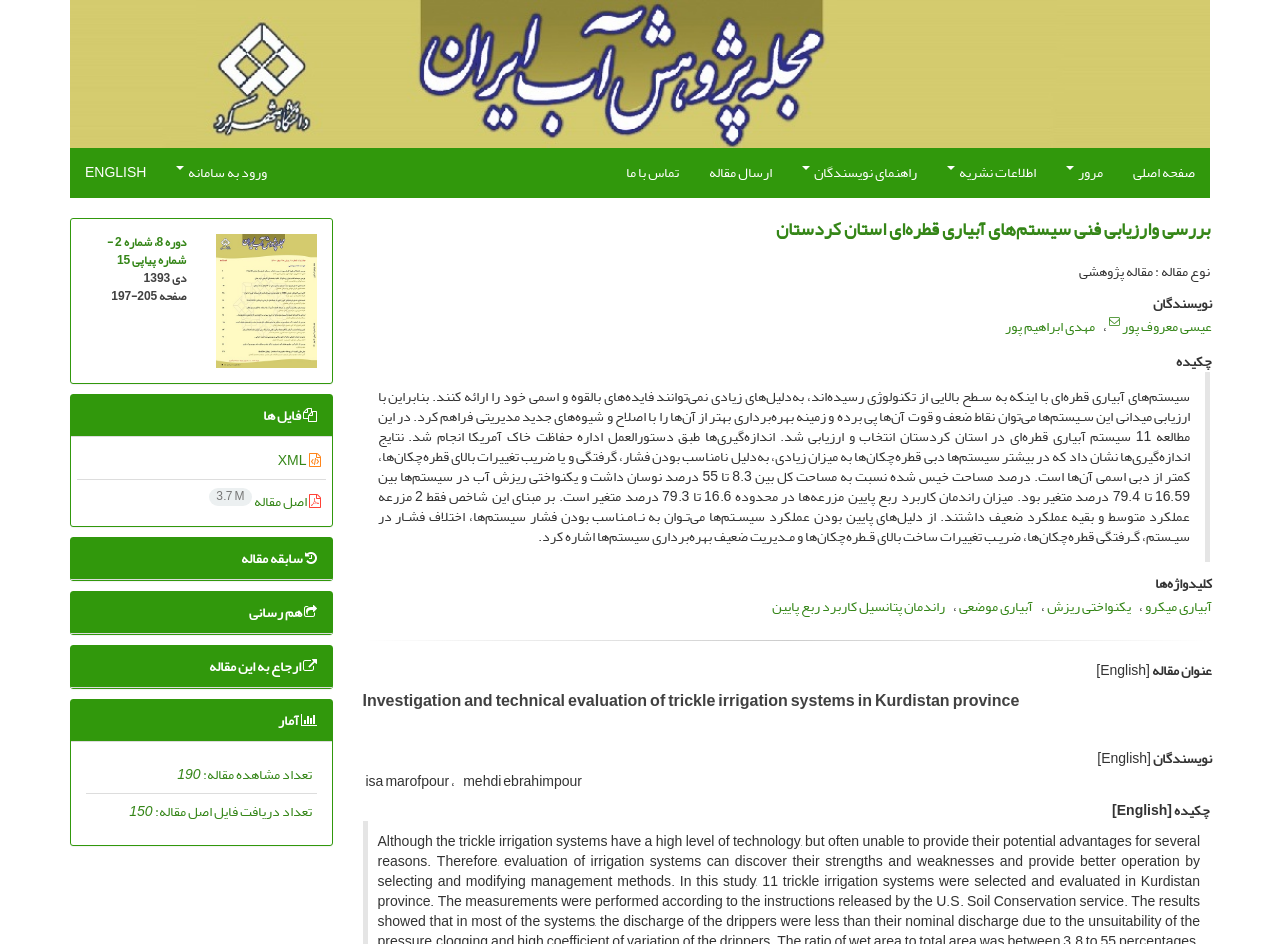Please specify the bounding box coordinates of the clickable region necessary for completing the following instruction: "Click on the link to go to the main page". The coordinates must consist of four float numbers between 0 and 1, i.e., [left, top, right, bottom].

[0.873, 0.156, 0.945, 0.209]